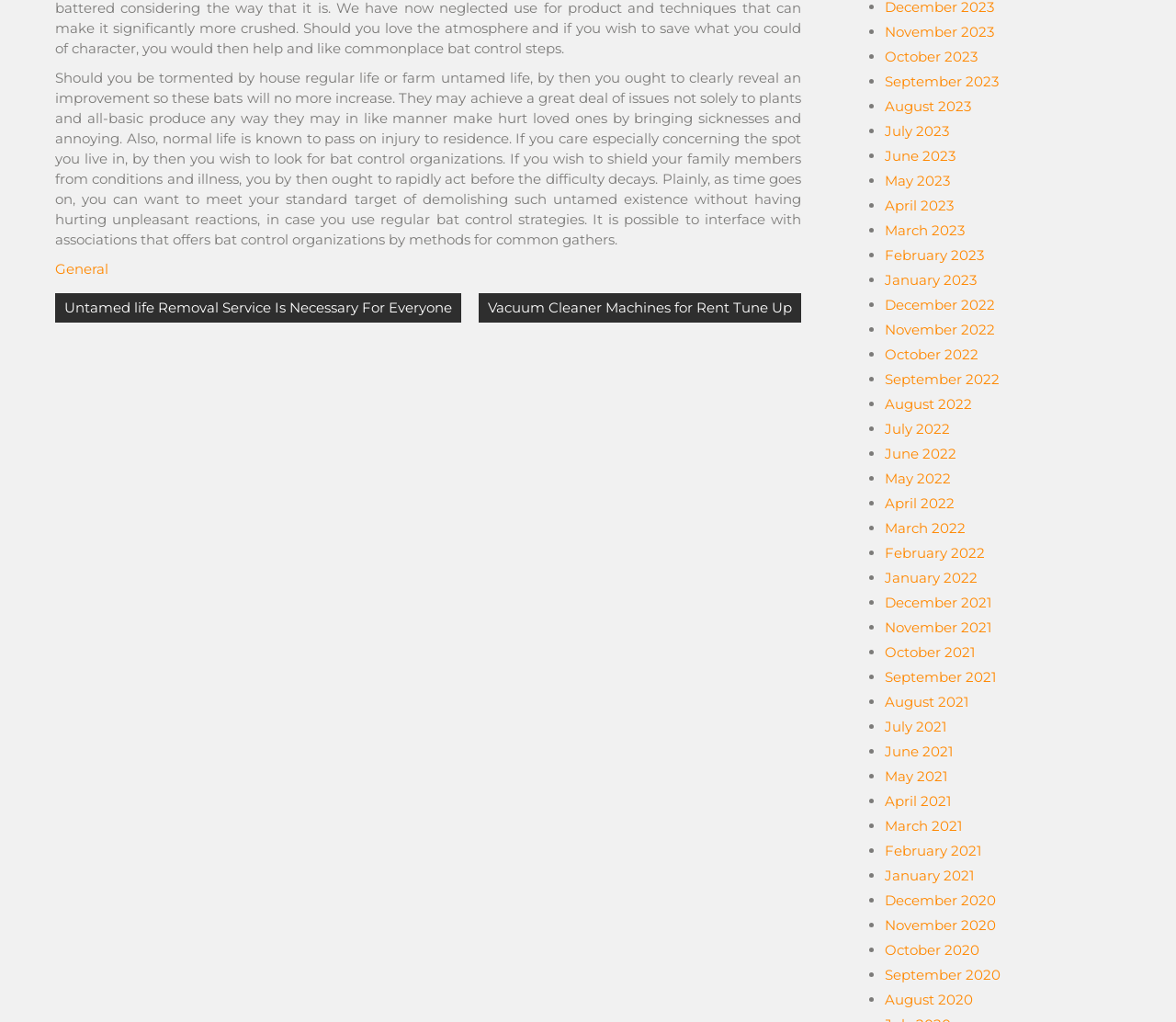What is the purpose of using natural bat control methods?
Look at the image and answer the question with a single word or phrase.

To avoid harming